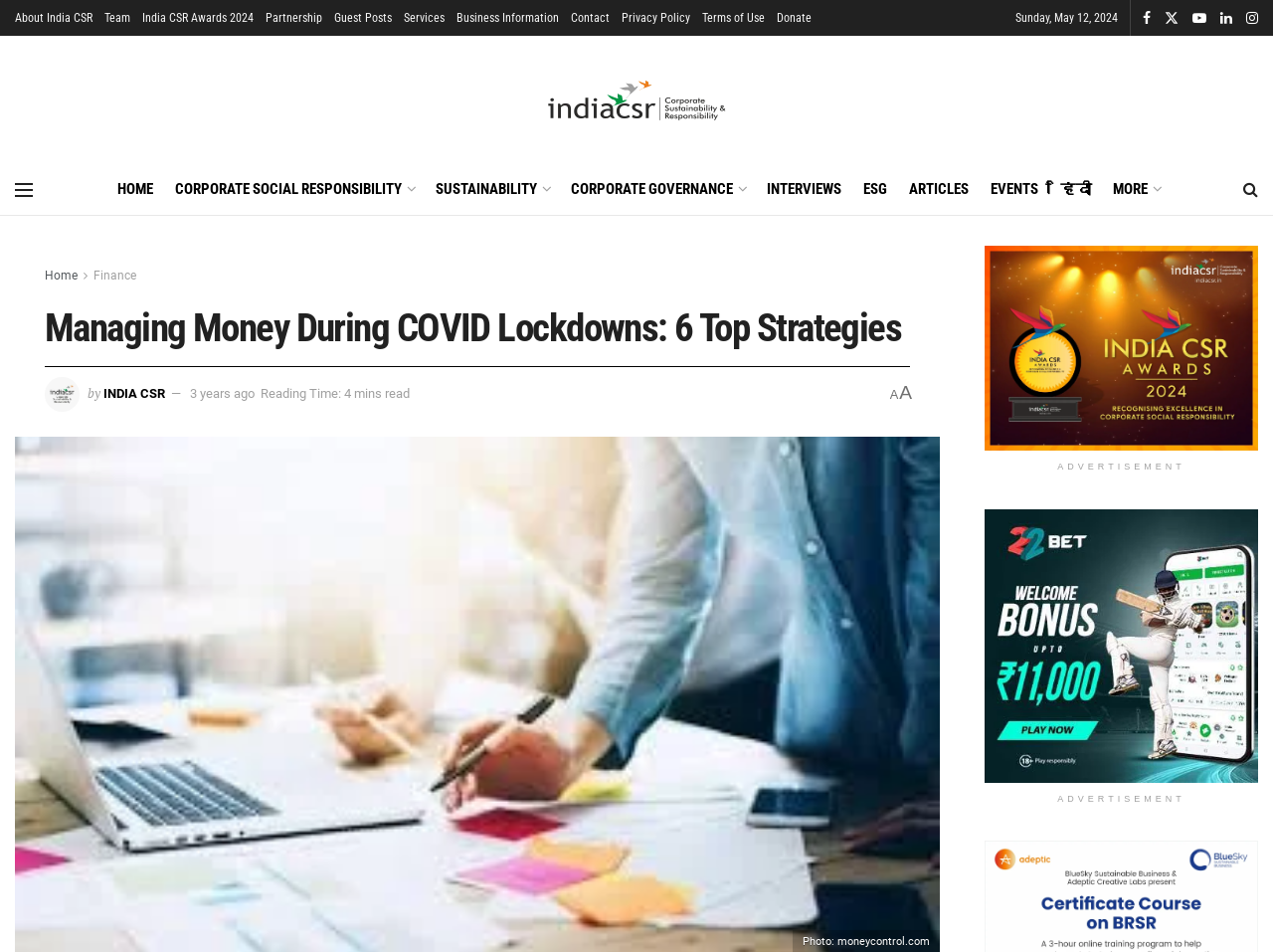Extract the main title from the webpage.

Managing Money During COVID Lockdowns: 6 Top Strategies